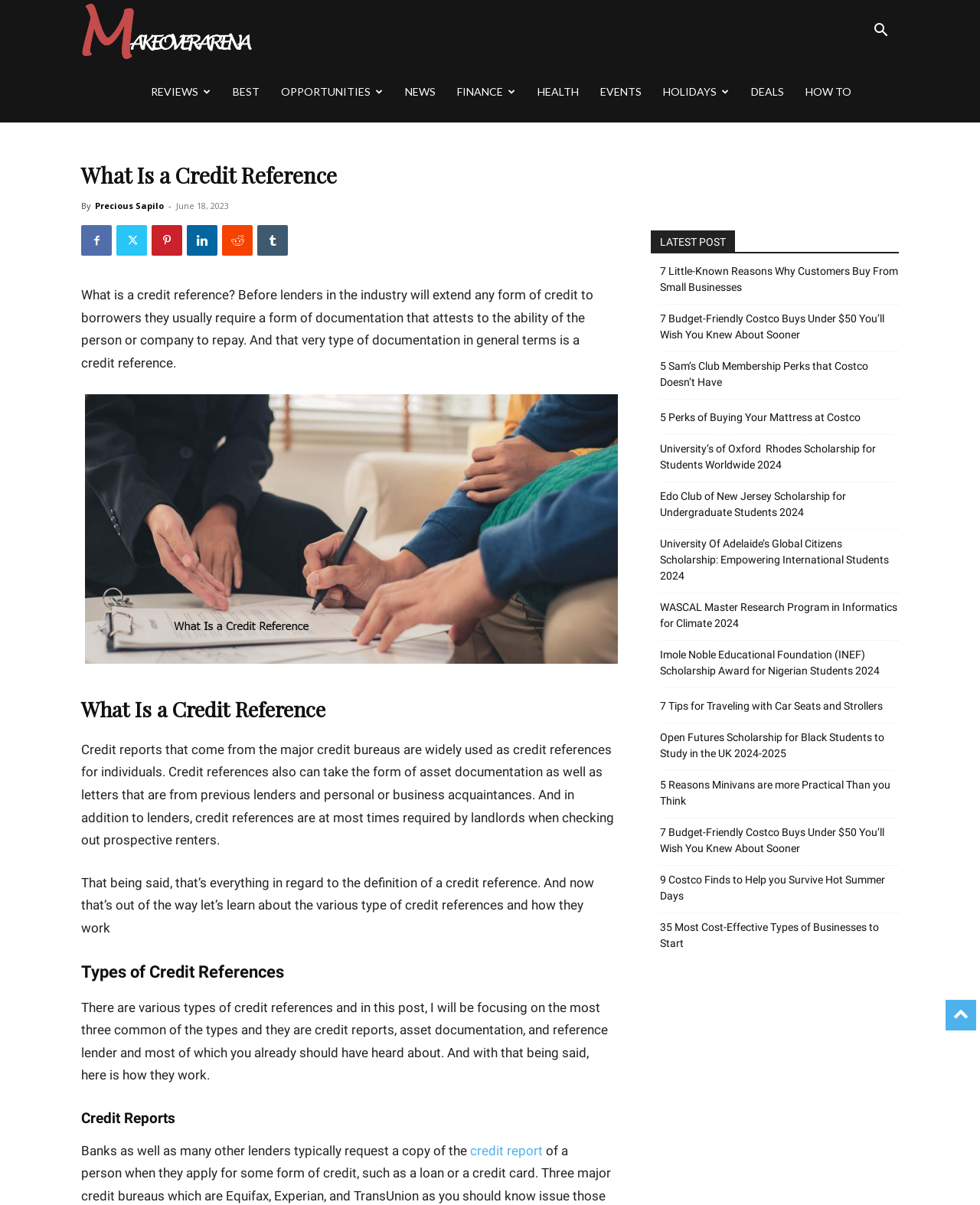Reply to the question with a brief word or phrase: What is the date of the article?

June 18, 2023